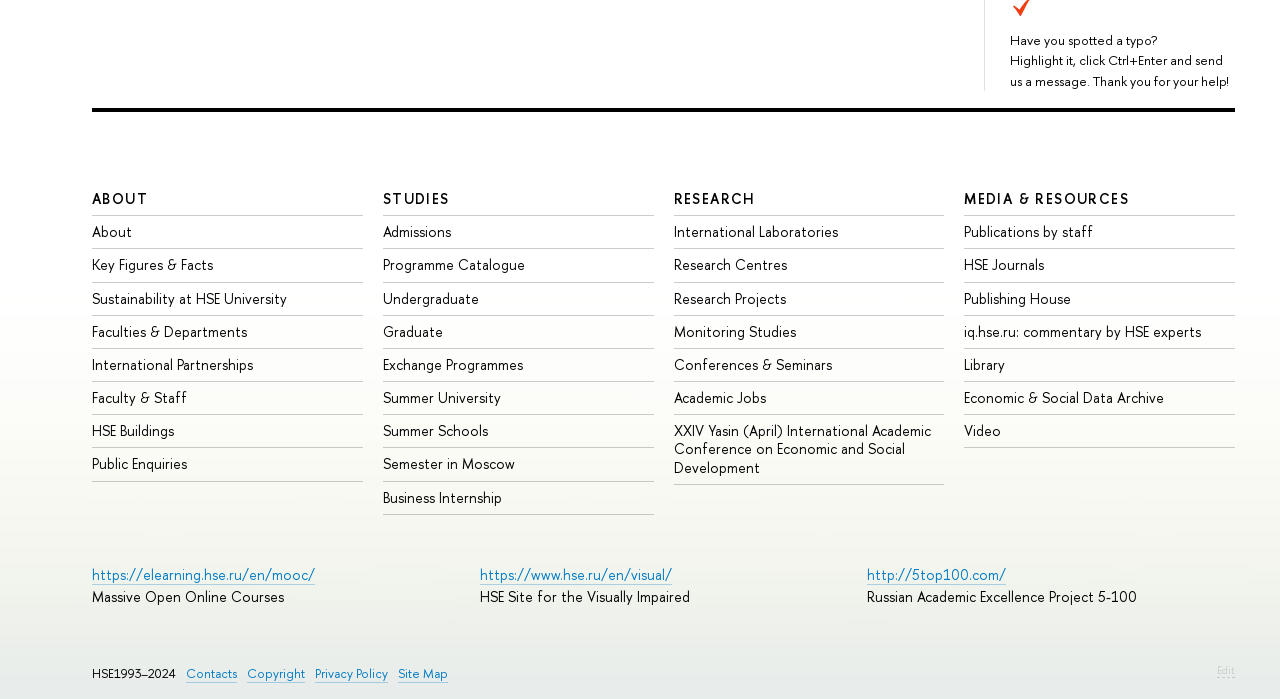Find and specify the bounding box coordinates that correspond to the clickable region for the instruction: "Contact via email at richmond.info@srautogroup.com".

None